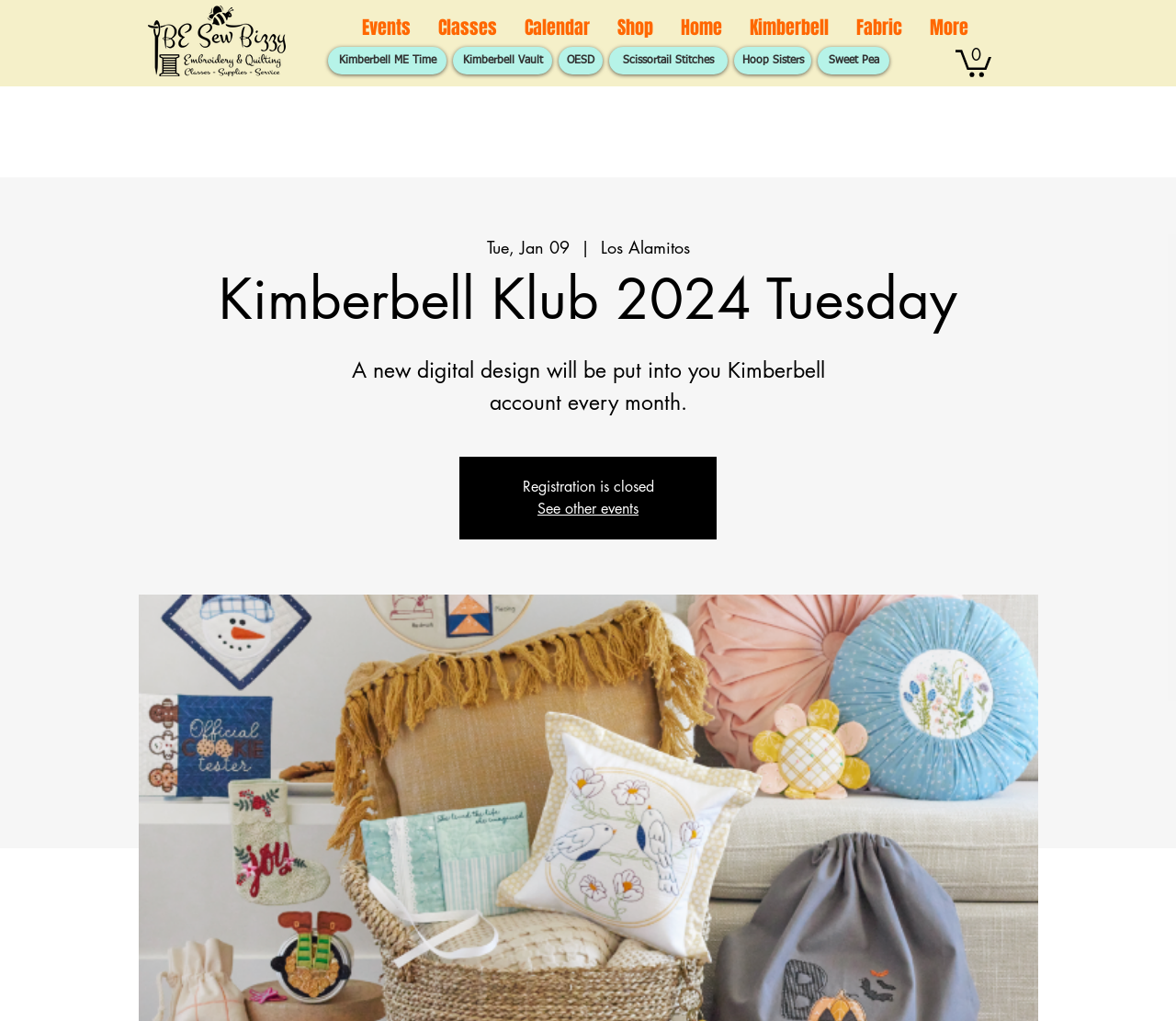With reference to the screenshot, provide a detailed response to the question below:
How many items are in the cart?

The cart button is located at the top right corner of the webpage, and it has a text description 'Cart with 0 items'.